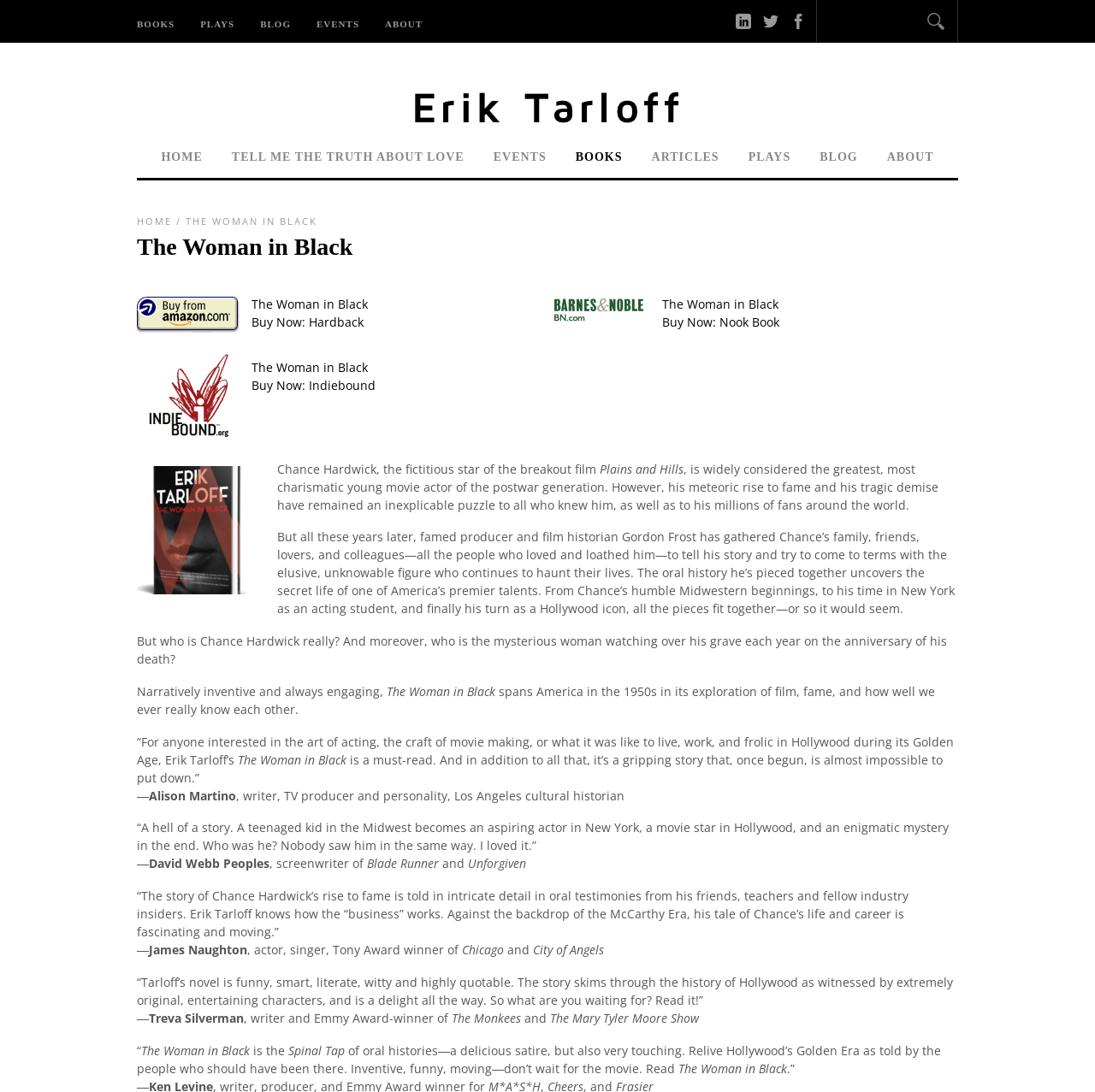Using the format (top-left x, top-left y, bottom-right x, bottom-right y), and given the element description, identify the bounding box coordinates within the screenshot: name="s" title="Search..."

[0.758, 0.009, 0.844, 0.037]